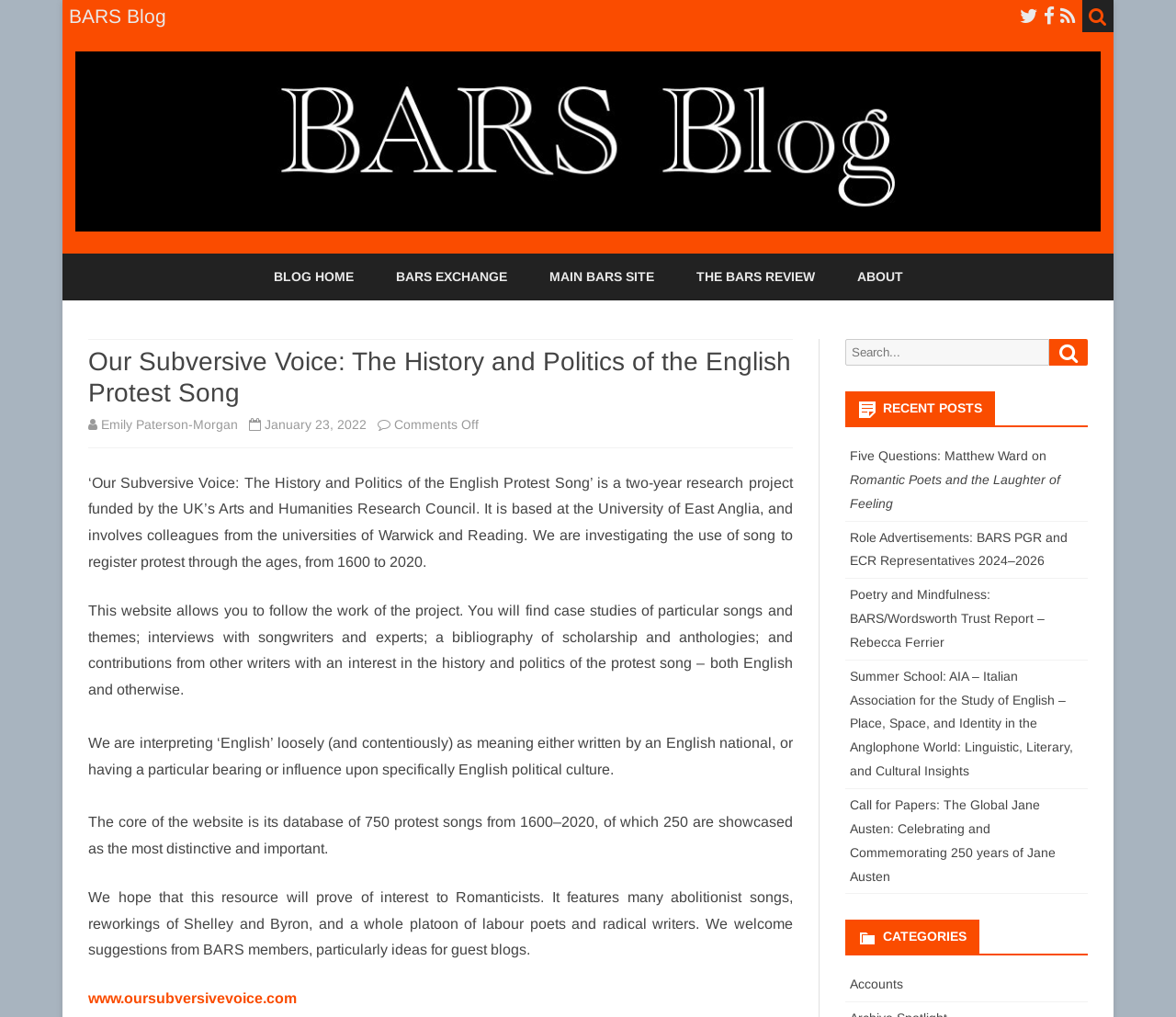How many links are in the main menu?
Provide a fully detailed and comprehensive answer to the question.

I counted the links in the main menu, which are 'BLOG HOME', 'BARS EXCHANGE', 'MAIN BARS SITE', 'THE BARS REVIEW', and 'ABOUT'. There are 5 links in total.